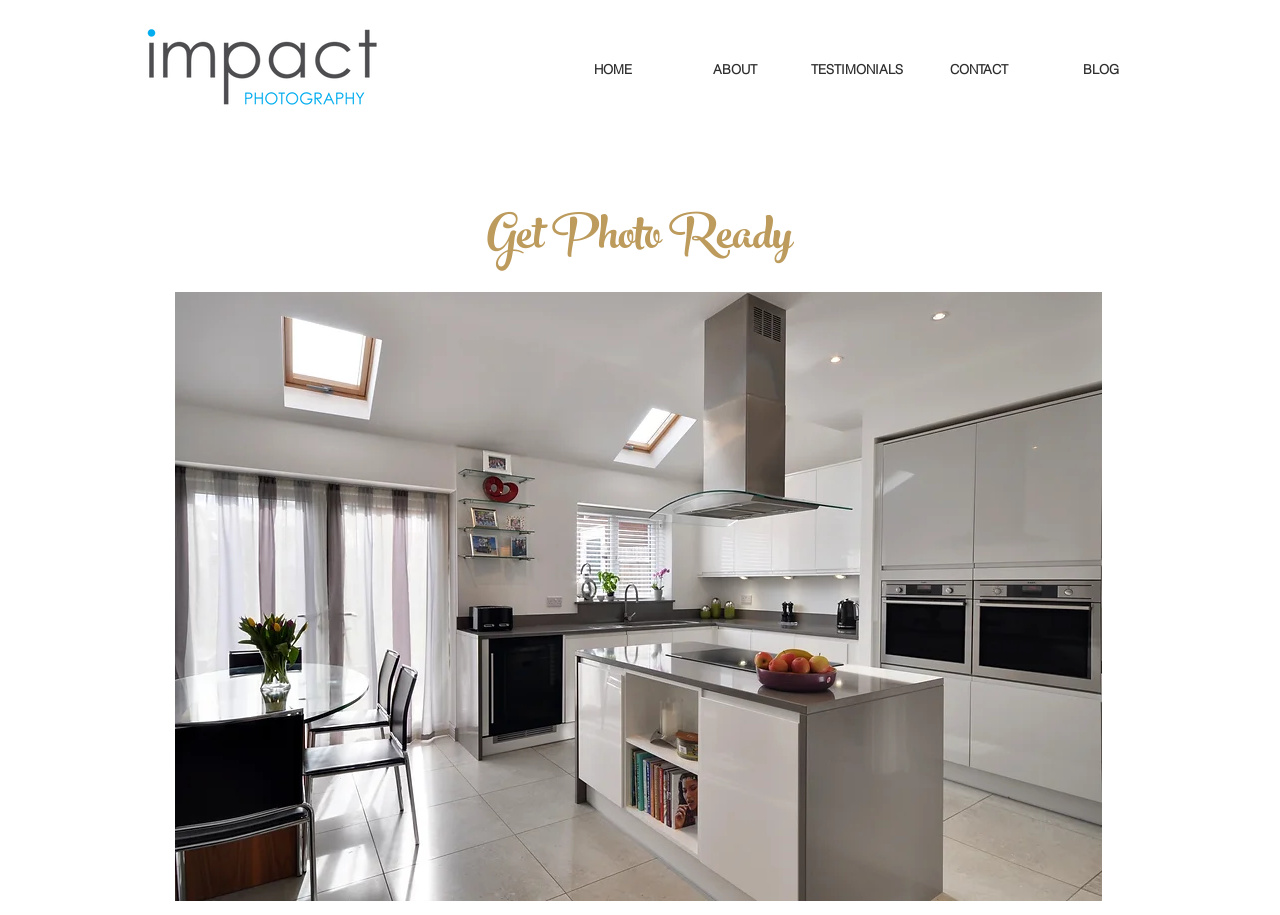Explain the webpage in detail.

The webpage is about property photography, specifically providing tips on how to prepare a house for professional photography. At the top left of the page, there is a blue image, likely a logo. To the right of the logo, there is a navigation menu with five links: "HOME", "ABOUT", "TESTIMONIALS", "CONTACT", and "BLOG", which are evenly spaced and aligned horizontally.

Below the navigation menu, there is a prominent heading "Get Photo Ready" that spans almost the entire width of the page. This heading is likely the title of the main content.

The main content of the page features a large image that takes up most of the page's width and height. The image is likely a sample property photograph, showcasing the work of Impact Photography in Worcestershire, Herefordshire, and Gloucestershire.